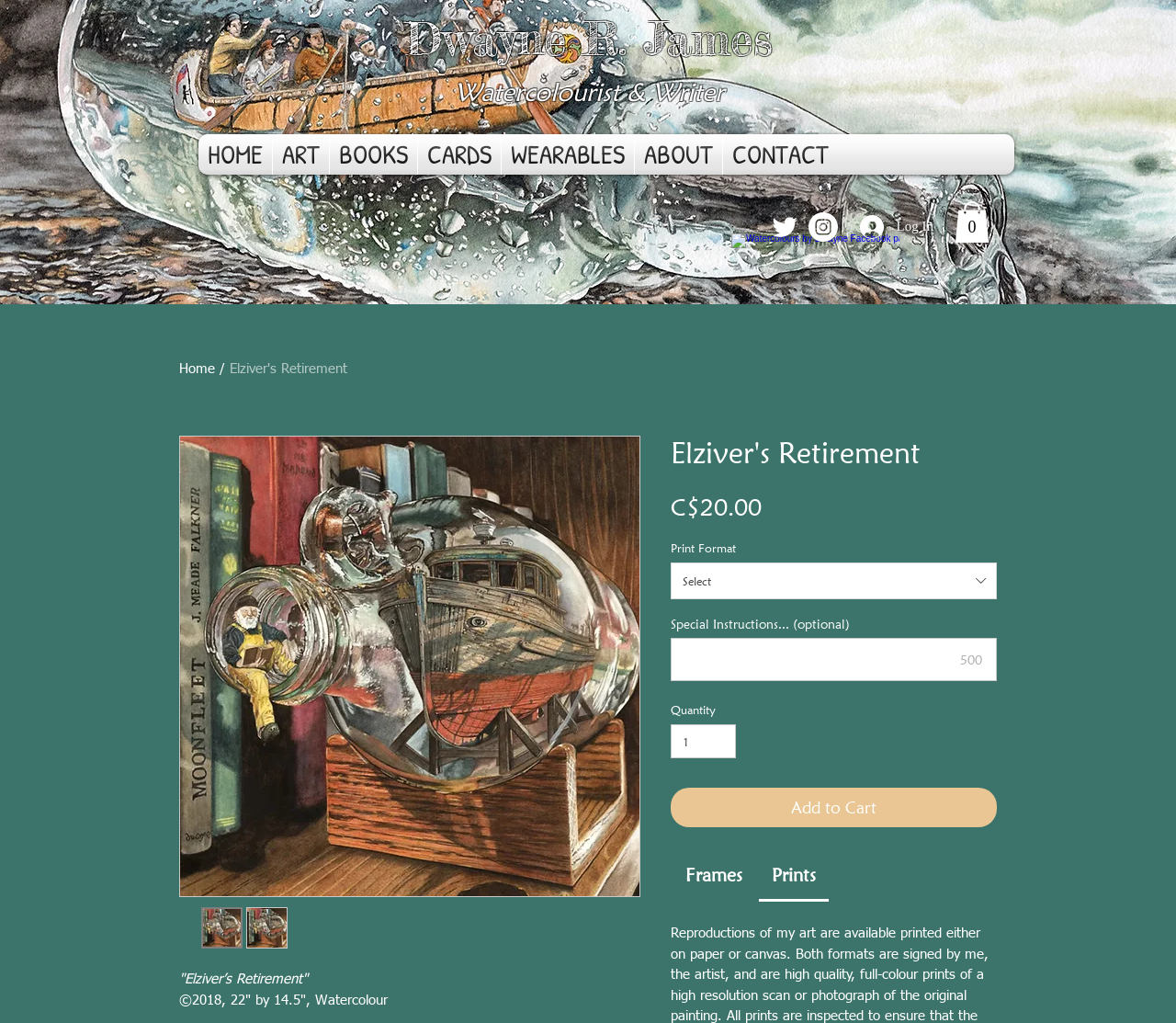What is the name of the artist?
Please give a detailed and elaborate explanation in response to the question.

The name of the artist can be found in the heading element 'Dwayne R. James' which is located at the top of the webpage, indicating that the webpage is about the artist's work.